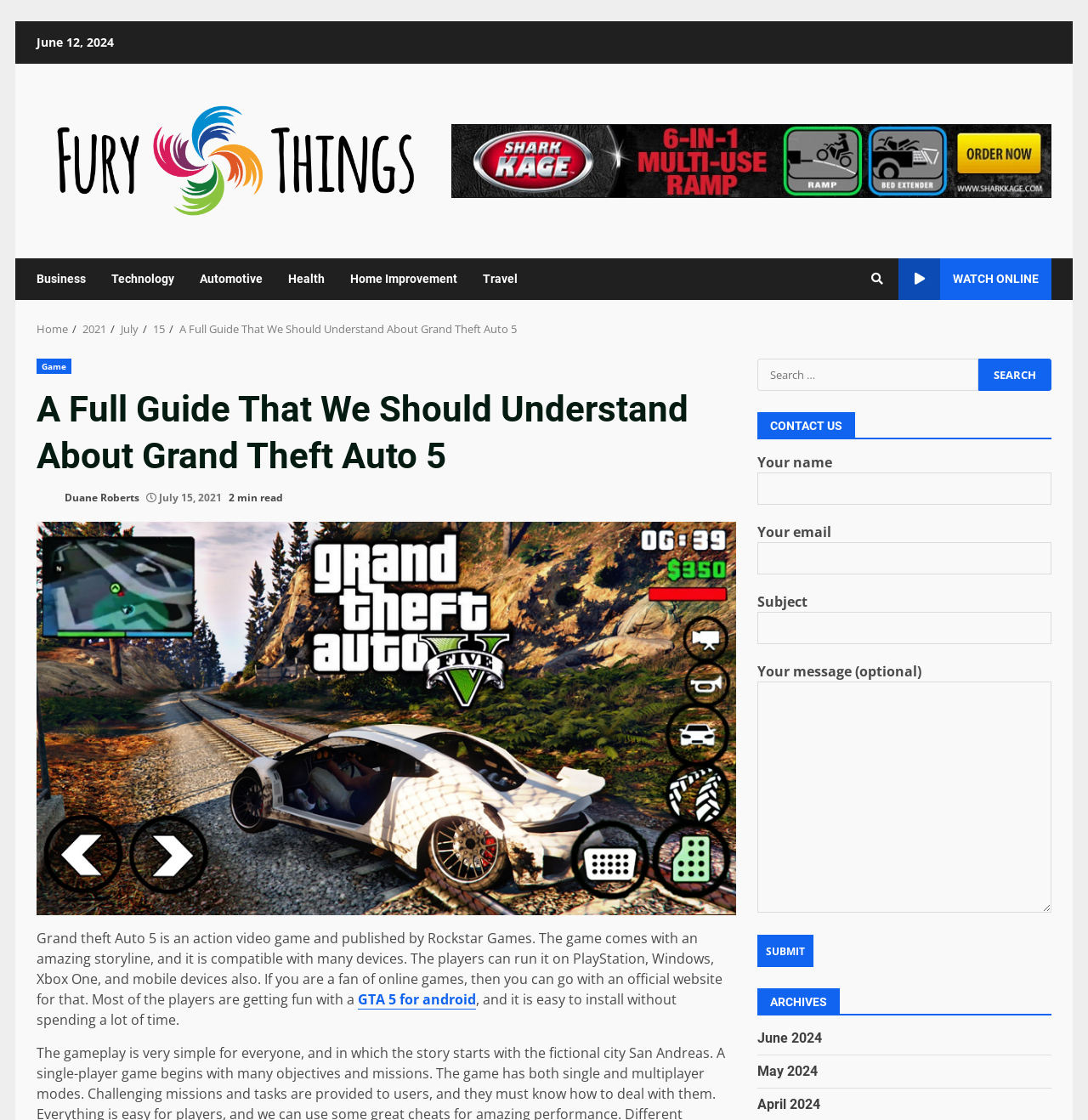Can you give a detailed response to the following question using the information from the image? What is the purpose of the contact form?

The contact form is provided for users to contact the website, with fields to enter name, email, subject, and message, and a submit button to send the message.